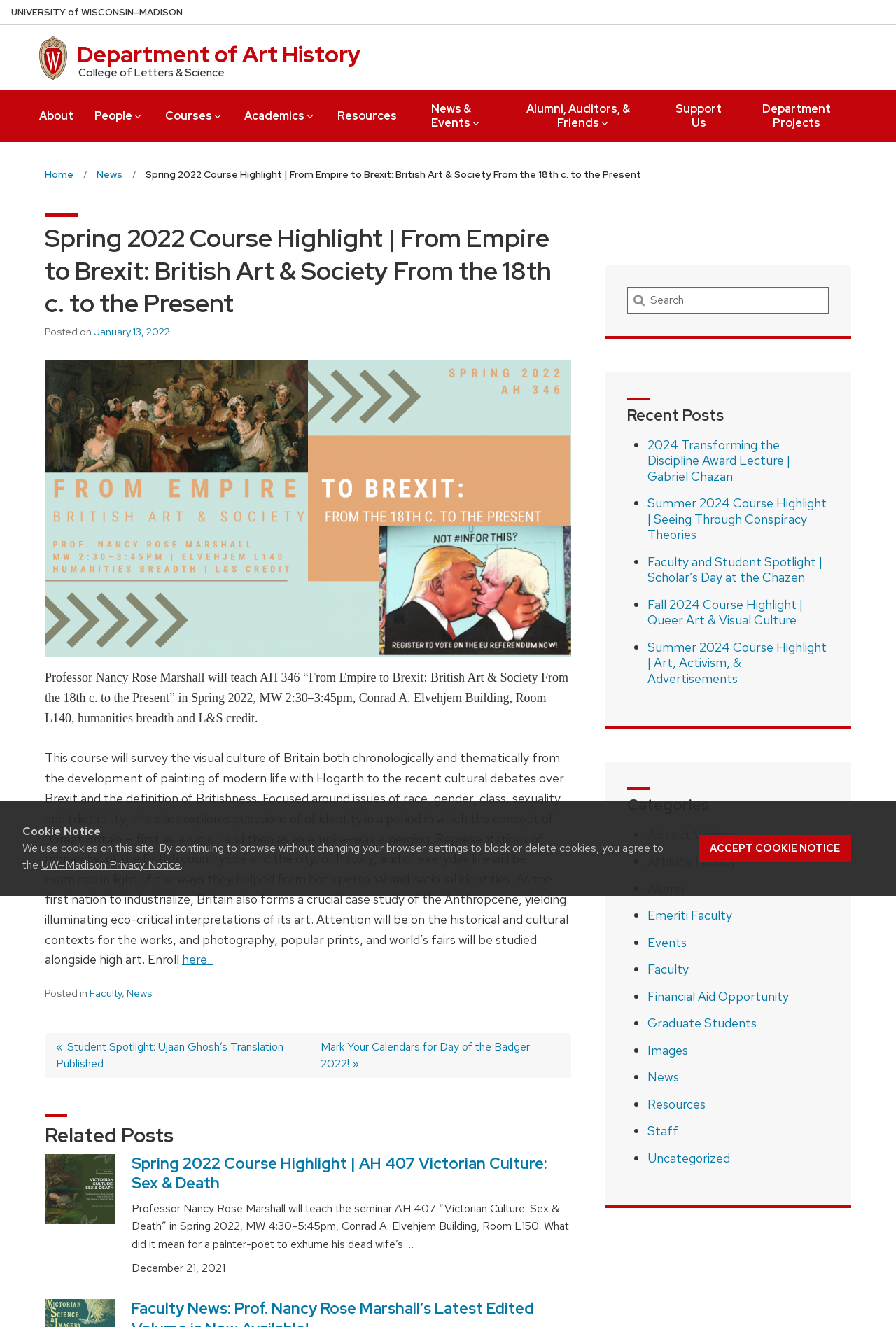How many related posts are there?
Please give a detailed answer to the question using the information shown in the image.

I found the answer by looking at the 'Related Posts' section of the webpage, where I saw one related post titled 'Spring 2022 Course Highlight | AH 407 Victorian Culture: Sex & Death'.